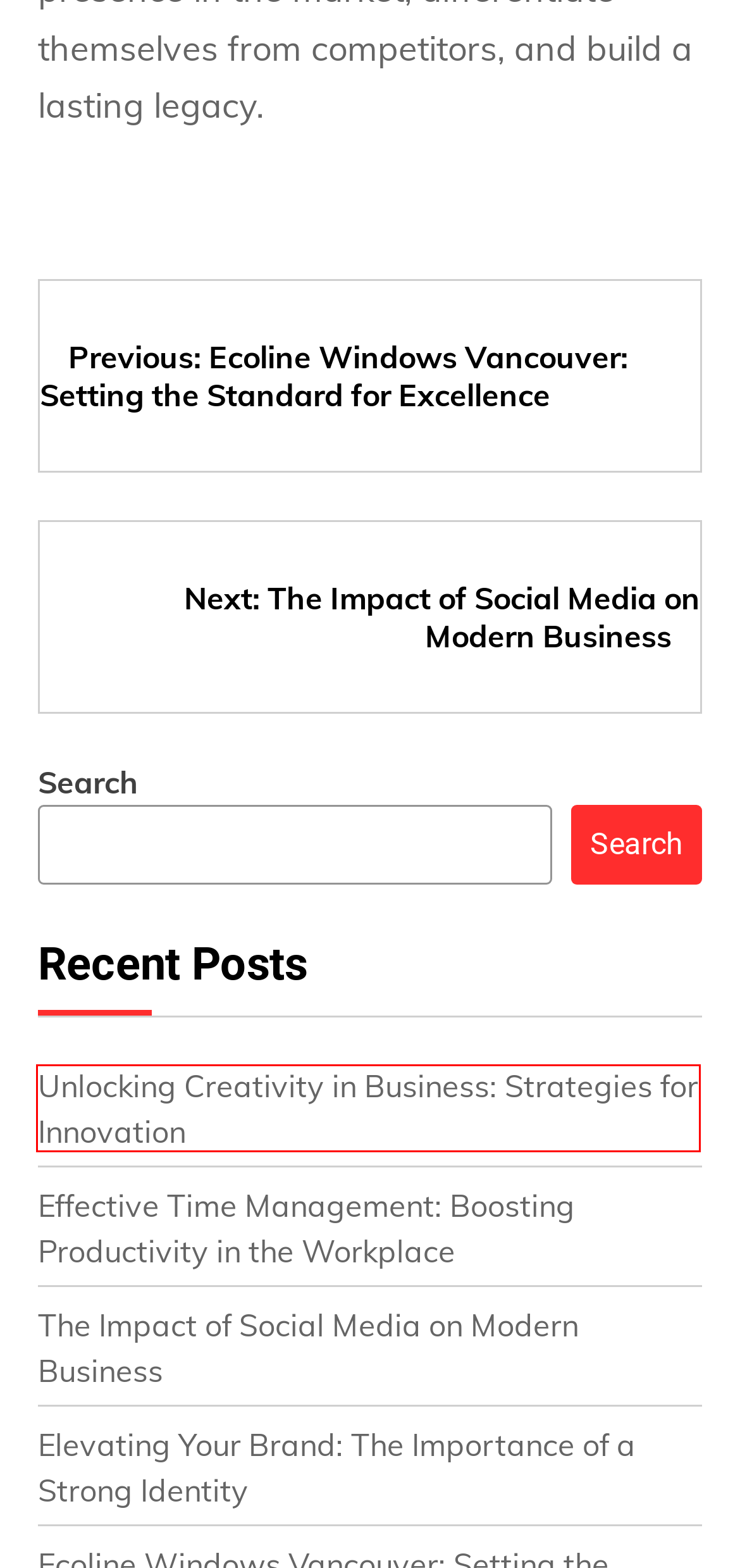Examine the screenshot of a webpage with a red bounding box around an element. Then, select the webpage description that best represents the new page after clicking the highlighted element. Here are the descriptions:
A. Navigating Market Trends: Strategies for Business Adaptability | In-TAC
B. Crafting a Robust Business Plan: A Step-by-Step Guide | In-TAC
C. Effective Time Management: Boosting Productivity in the Workplace | In-TAC
D. Home | In-TAC
E. Ecoline Windows Vancouver: Unveiling the Top-Rated Window Company with Honest Reviews | In-TAC
F. Unlocking Creativity in Business: Strategies for Innovation | In-TAC
G. Biography | In-TAC
H. Blog & News | In-TAC

F